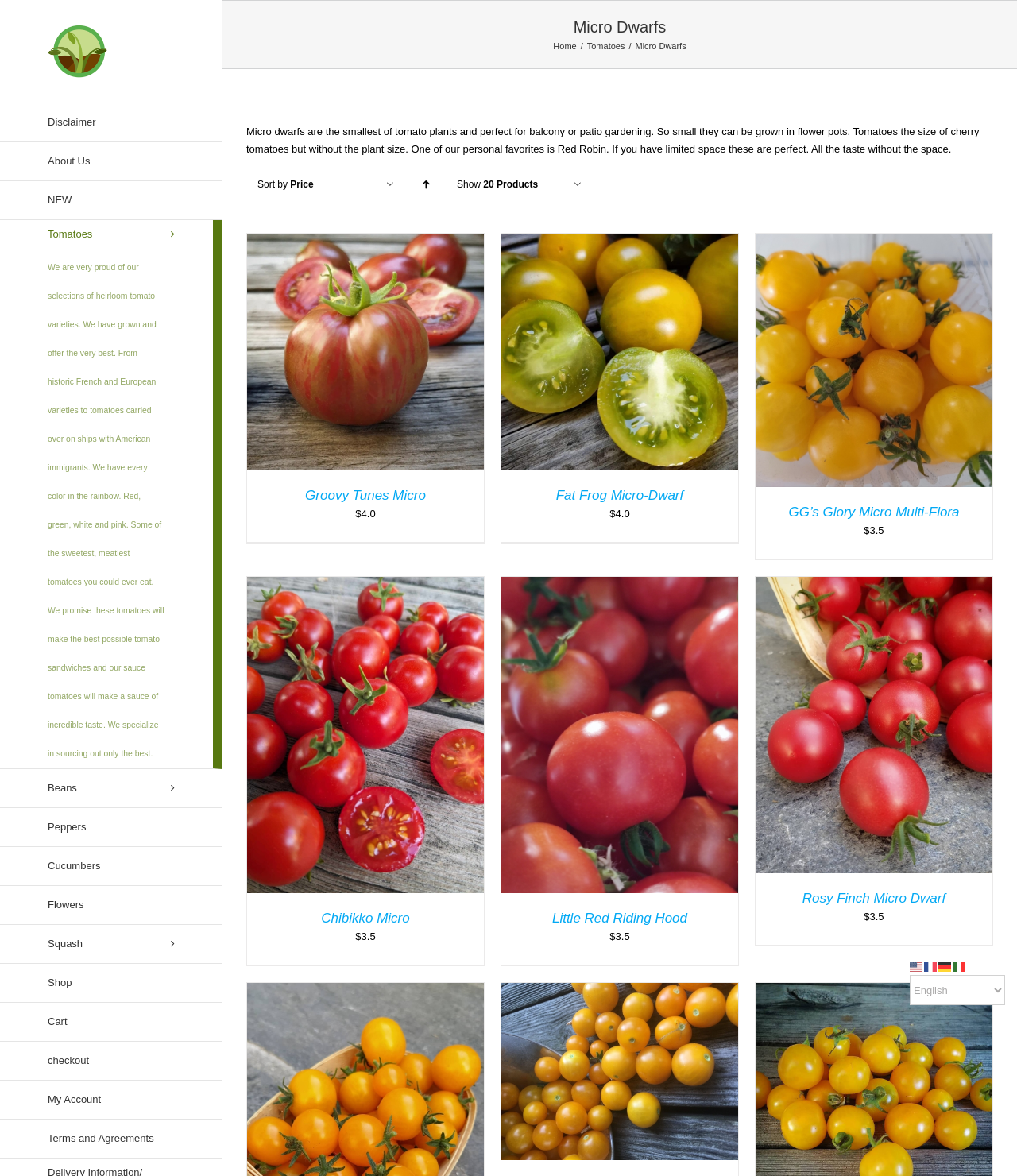Please provide the bounding box coordinate of the region that matches the element description: Quick View. Coordinates should be in the format (top-left x, top-left y, bottom-right x, bottom-right y) and all values should be between 0 and 1.

[0.392, 0.622, 0.456, 0.632]